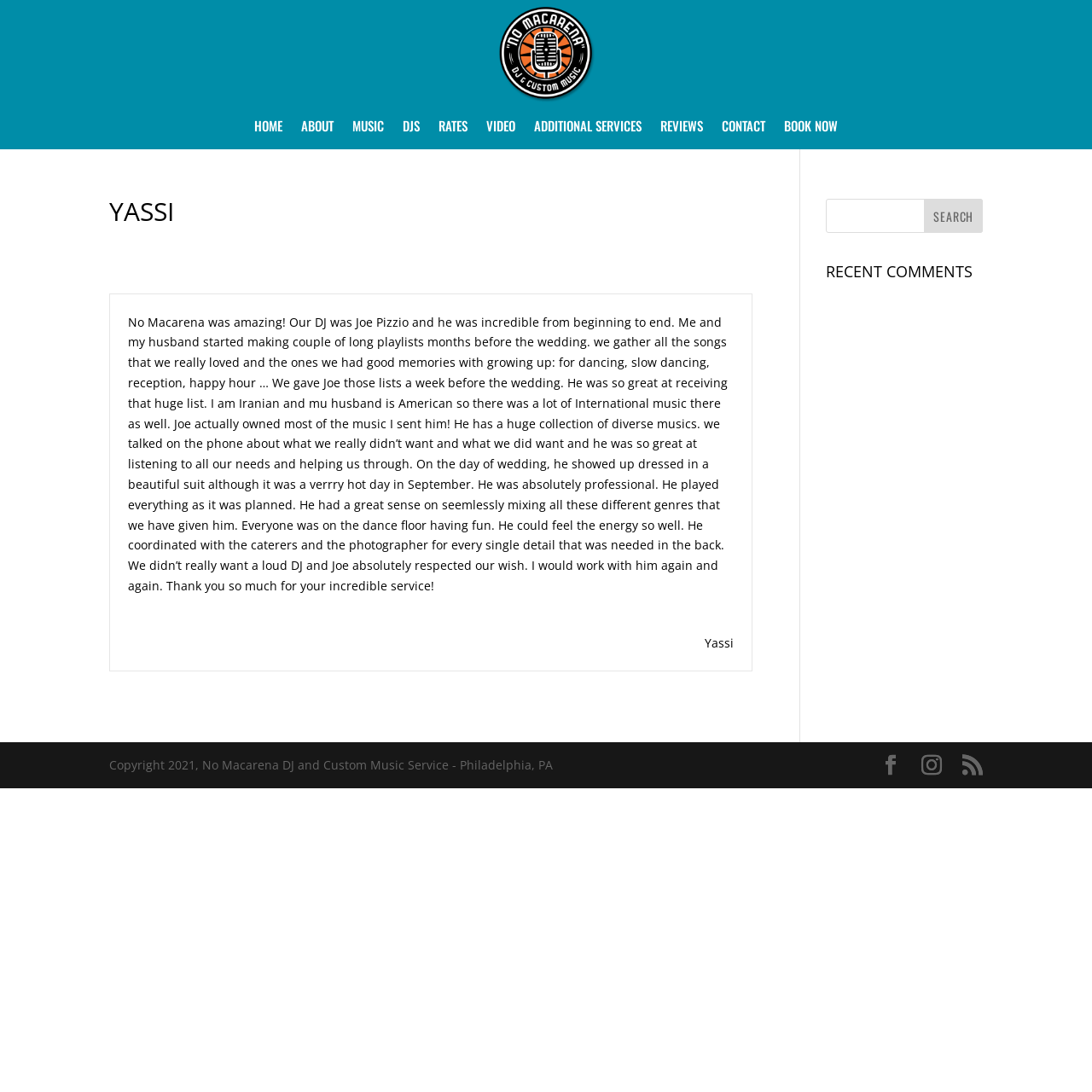From the webpage screenshot, predict the bounding box coordinates (top-left x, top-left y, bottom-right x, bottom-right y) for the UI element described here: RSS

[0.881, 0.692, 0.9, 0.711]